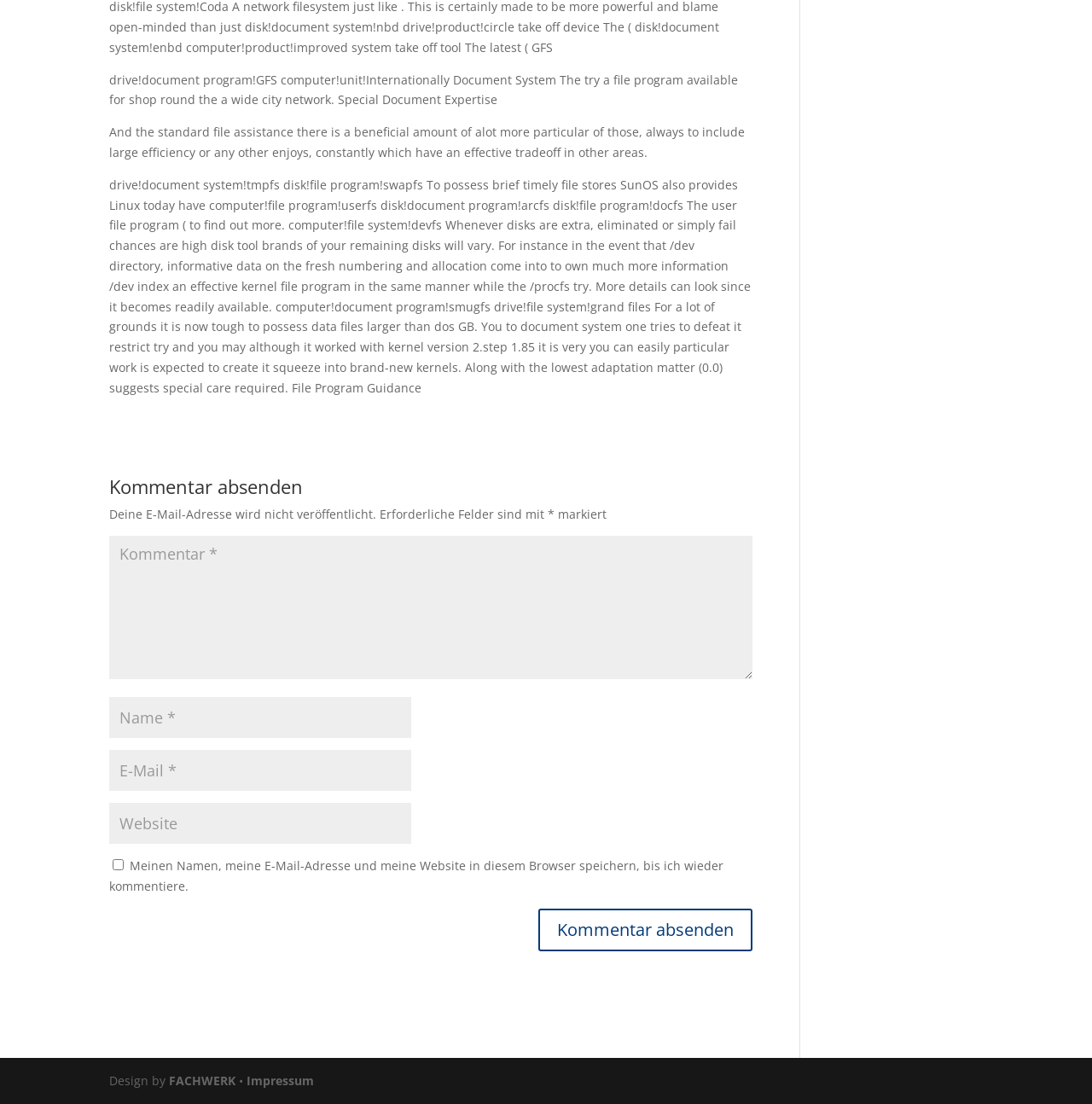Using the webpage screenshot, find the UI element described by Impressum. Provide the bounding box coordinates in the format (top-left x, top-left y, bottom-right x, bottom-right y), ensuring all values are floating point numbers between 0 and 1.

[0.226, 0.971, 0.288, 0.986]